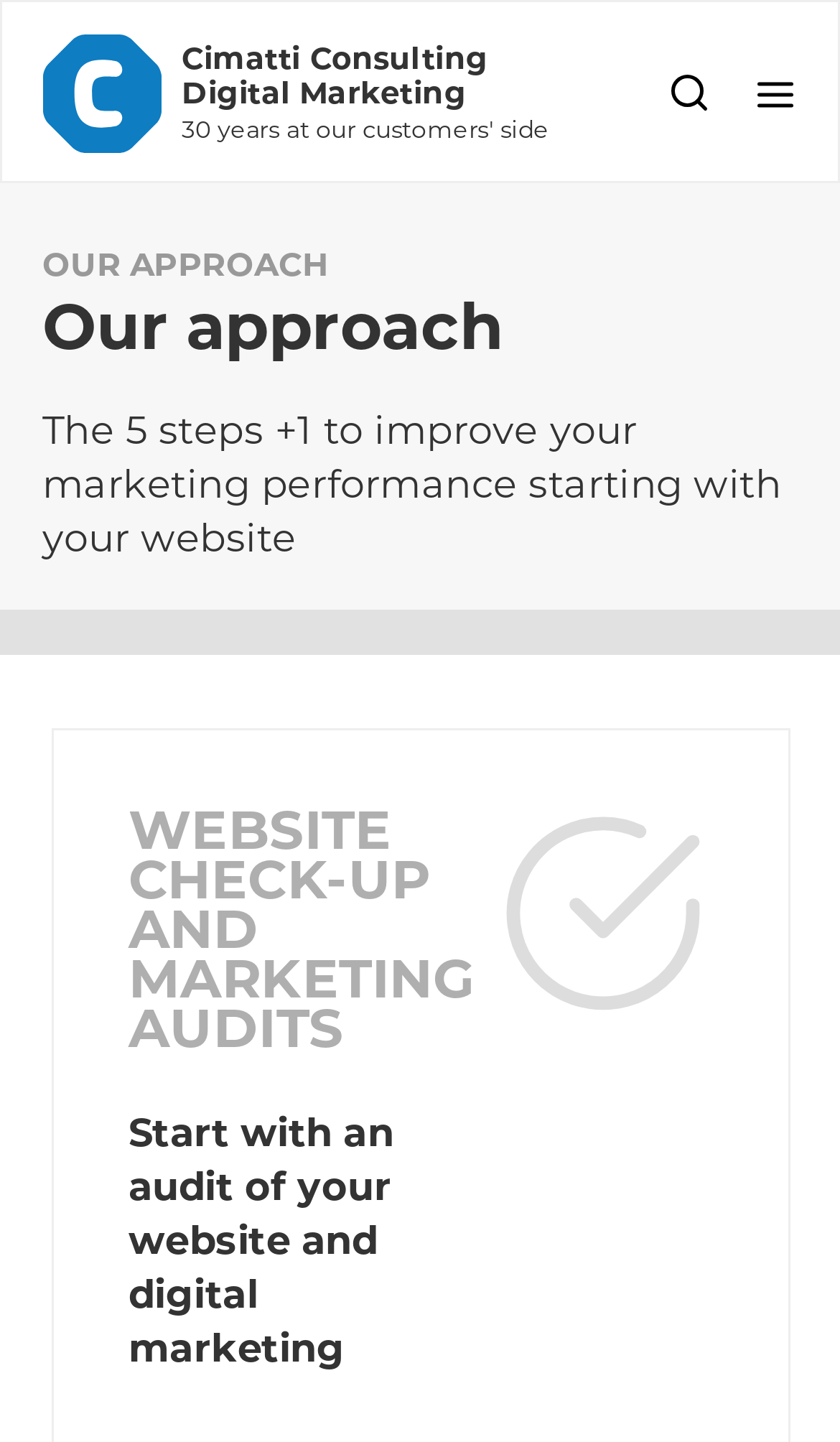Given the content of the image, can you provide a detailed answer to the question?
How many steps are in the approach?

The number of steps can be found in the subheading 'The 5 steps +1 to improve your marketing performance starting with your website', which is located below the main heading 'Our approach'.